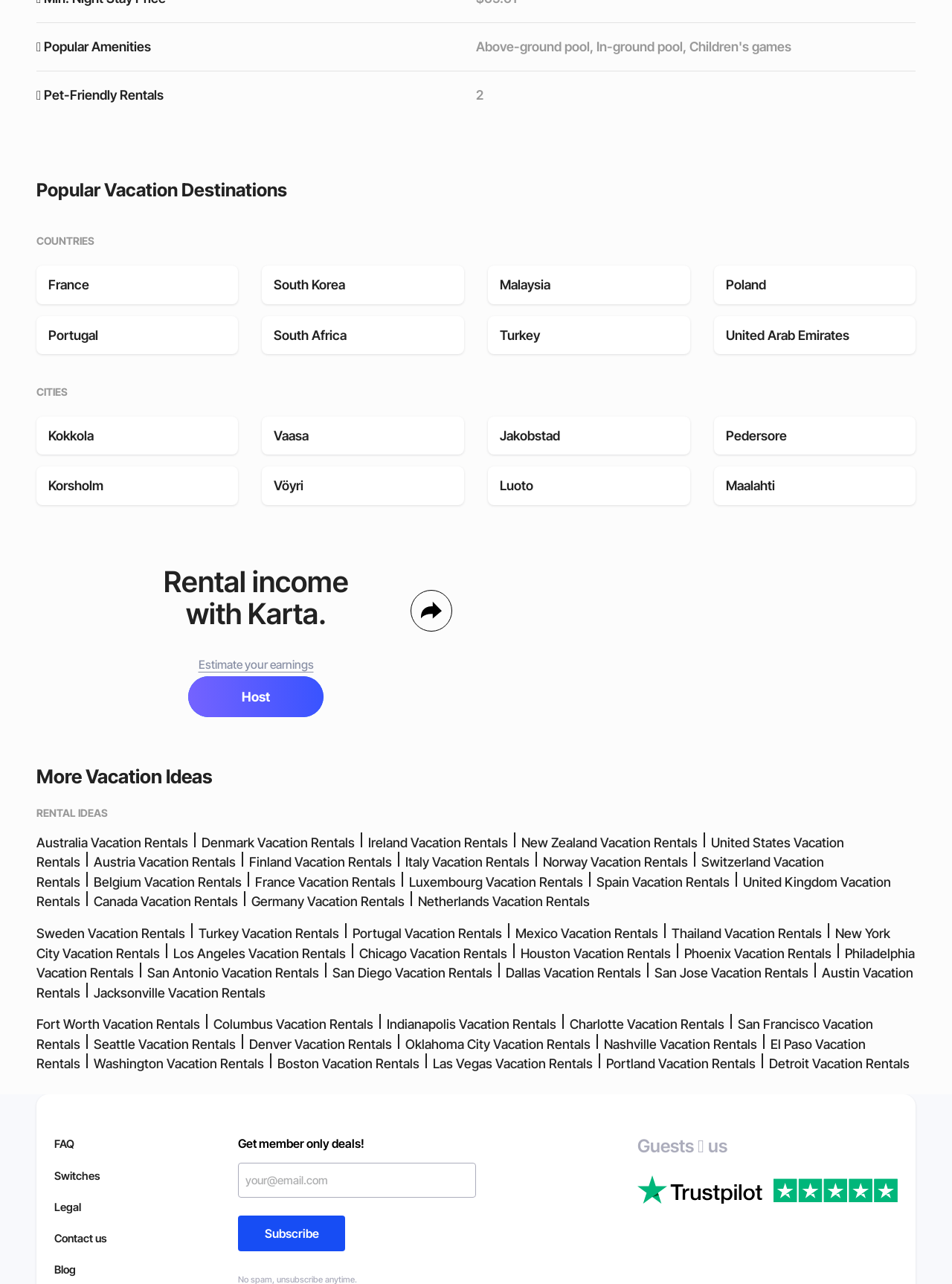Respond to the question below with a single word or phrase:
How many links are there under 'RENTAL IDEAS'?

28